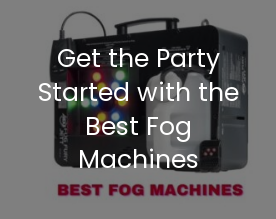What is the focus of the guide this image is part of?
Refer to the image and respond with a one-word or short-phrase answer.

Selecting the best fog machines